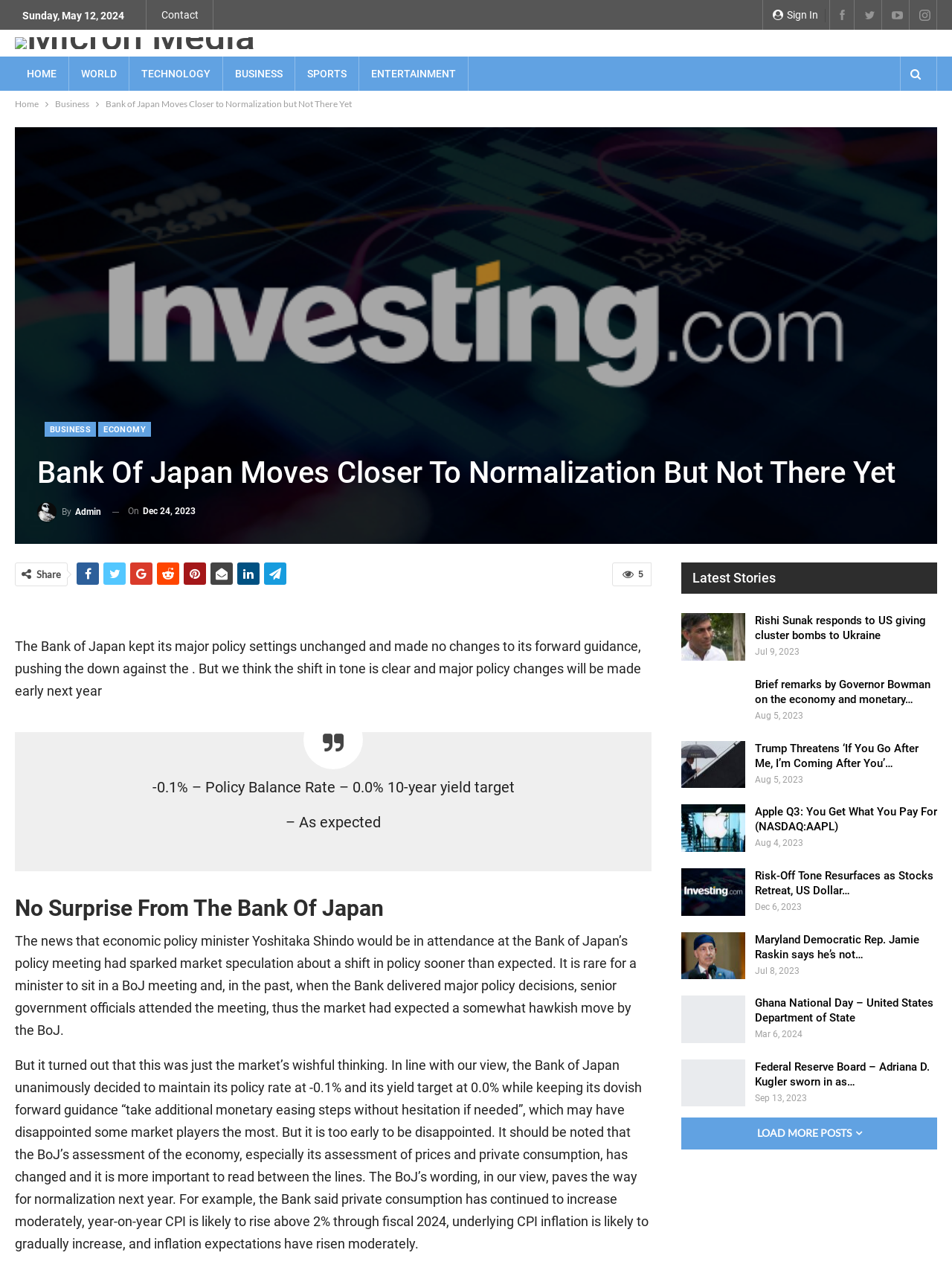Examine the image carefully and respond to the question with a detailed answer: 
What is the name of the economic policy minister mentioned in the article?

I found the name of the economic policy minister by reading the text inside the generic element with the text 'Bank of Japan Moves Closer to Normalization but Not There Yet' which mentions 'economic policy minister Yoshitaka Shindo'.